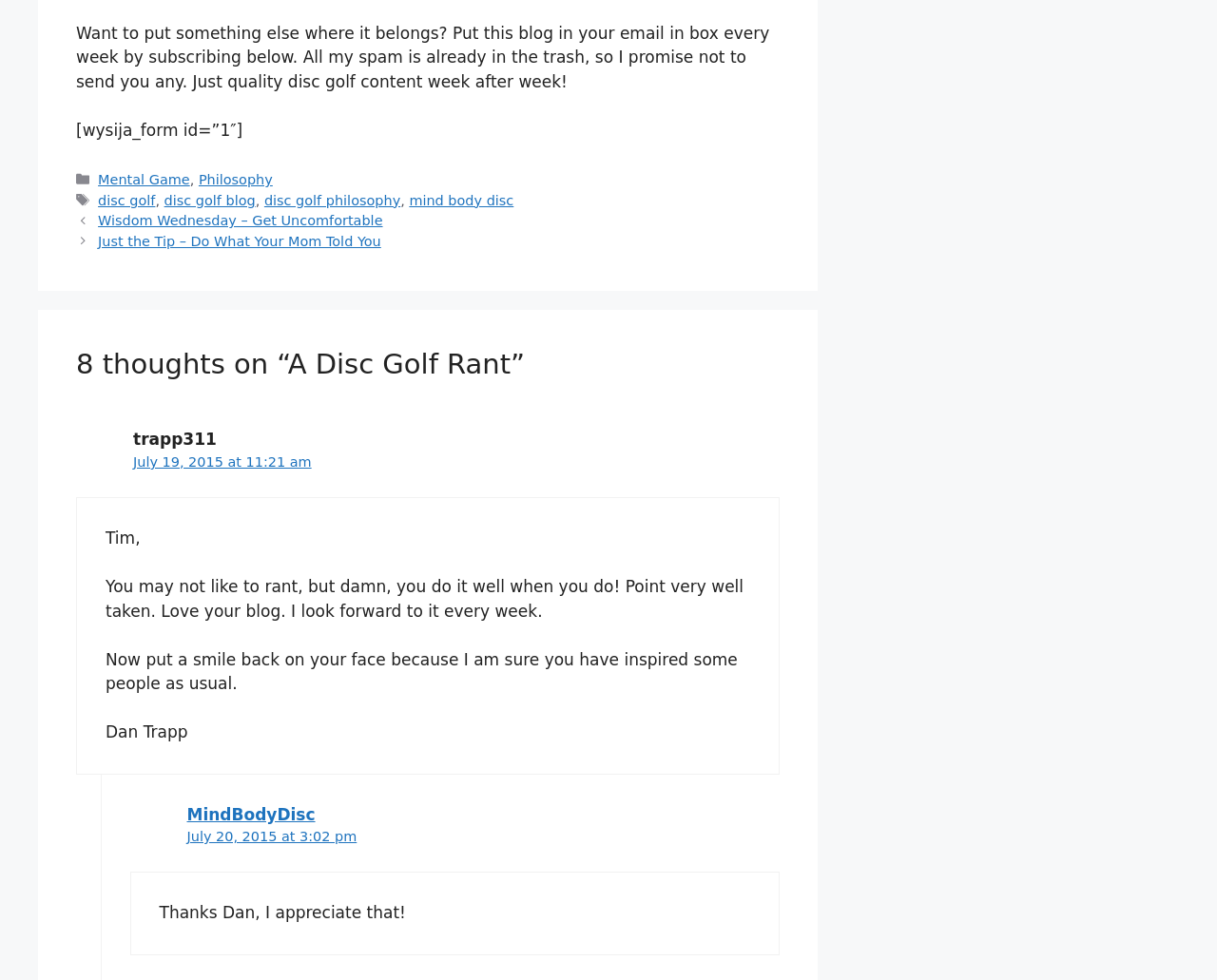What categories are mentioned in the footer?
Refer to the image and provide a concise answer in one word or phrase.

Mental Game, Philosophy